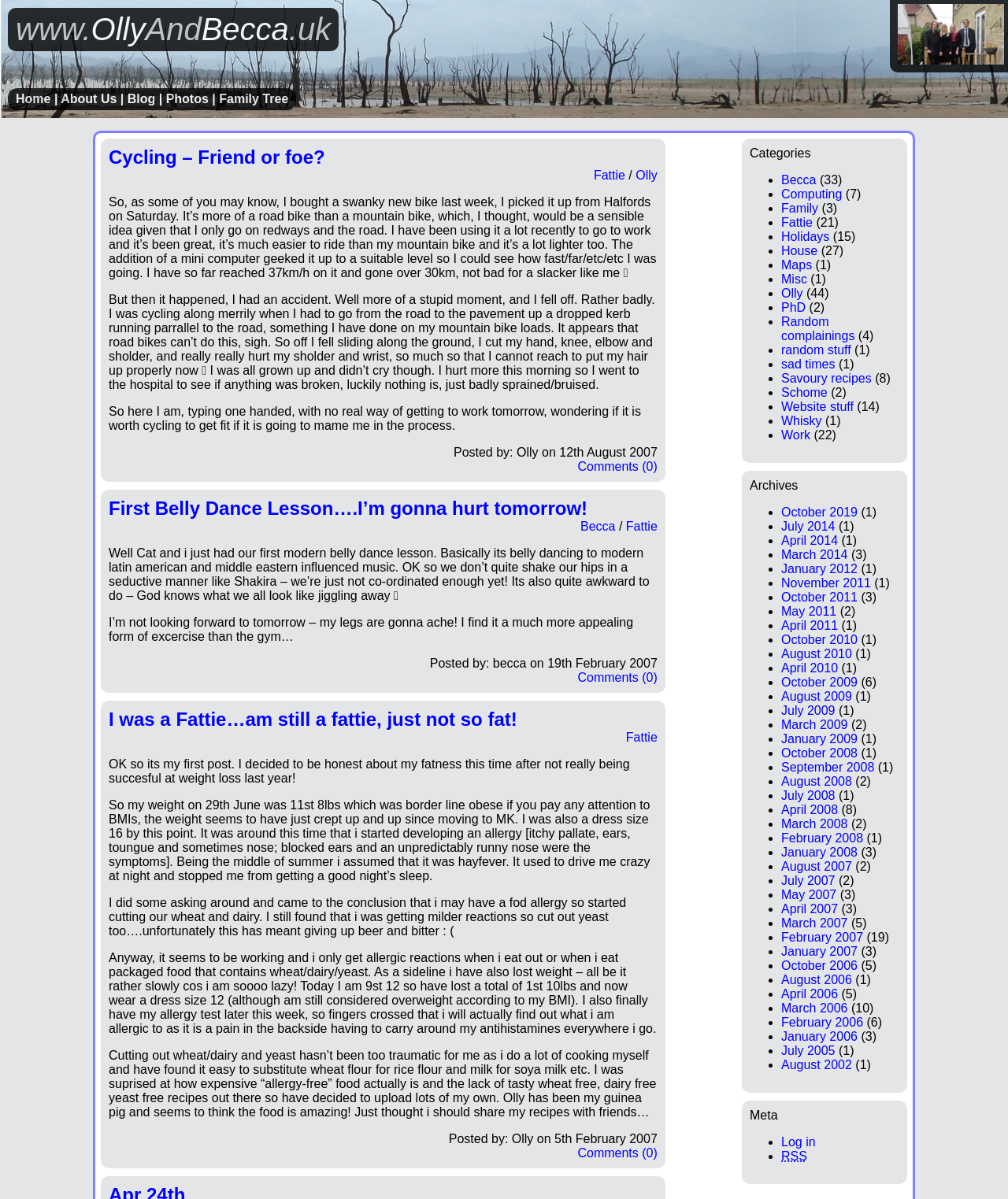Please determine the bounding box coordinates of the section I need to click to accomplish this instruction: "Click on the 'Fattie' category".

[0.775, 0.18, 0.806, 0.191]